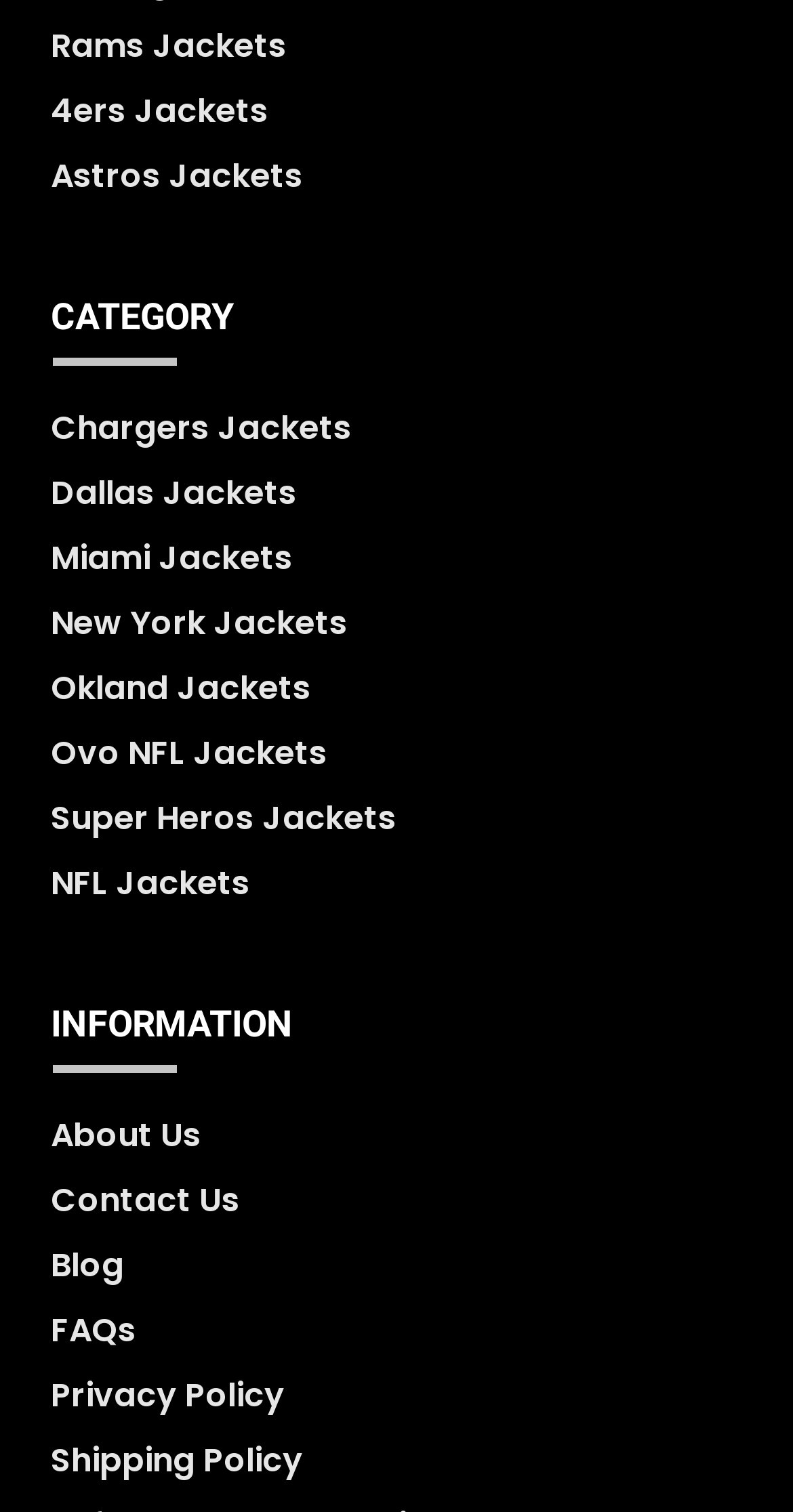Given the webpage screenshot and the description, determine the bounding box coordinates (top-left x, top-left y, bottom-right x, bottom-right y) that define the location of the UI element matching this description: Ovo NFL Jackets

[0.064, 0.483, 0.413, 0.514]